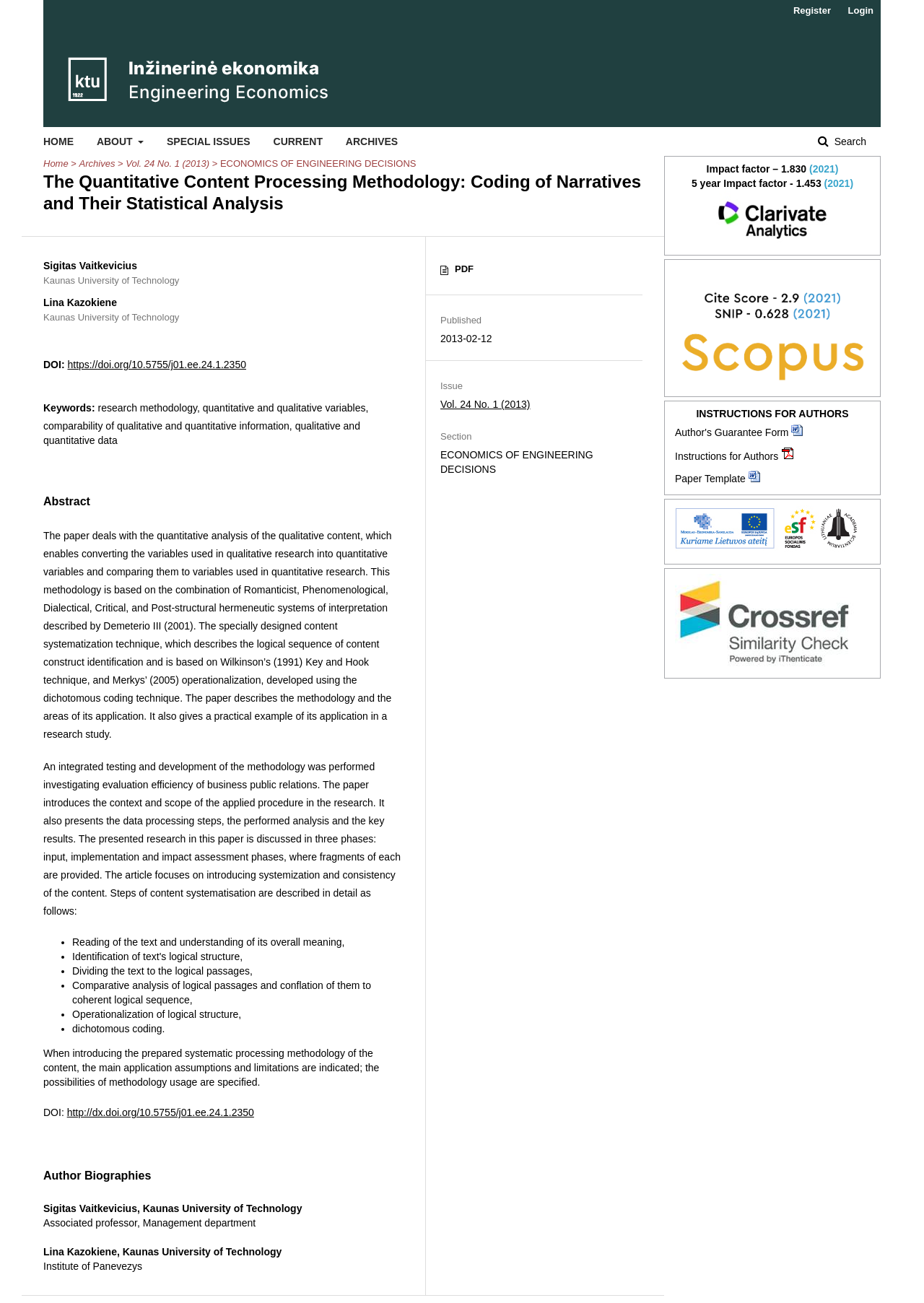Identify the bounding box coordinates of the region that needs to be clicked to carry out this instruction: "Search for articles". Provide these coordinates as four float numbers ranging from 0 to 1, i.e., [left, top, right, bottom].

[0.811, 0.098, 0.953, 0.12]